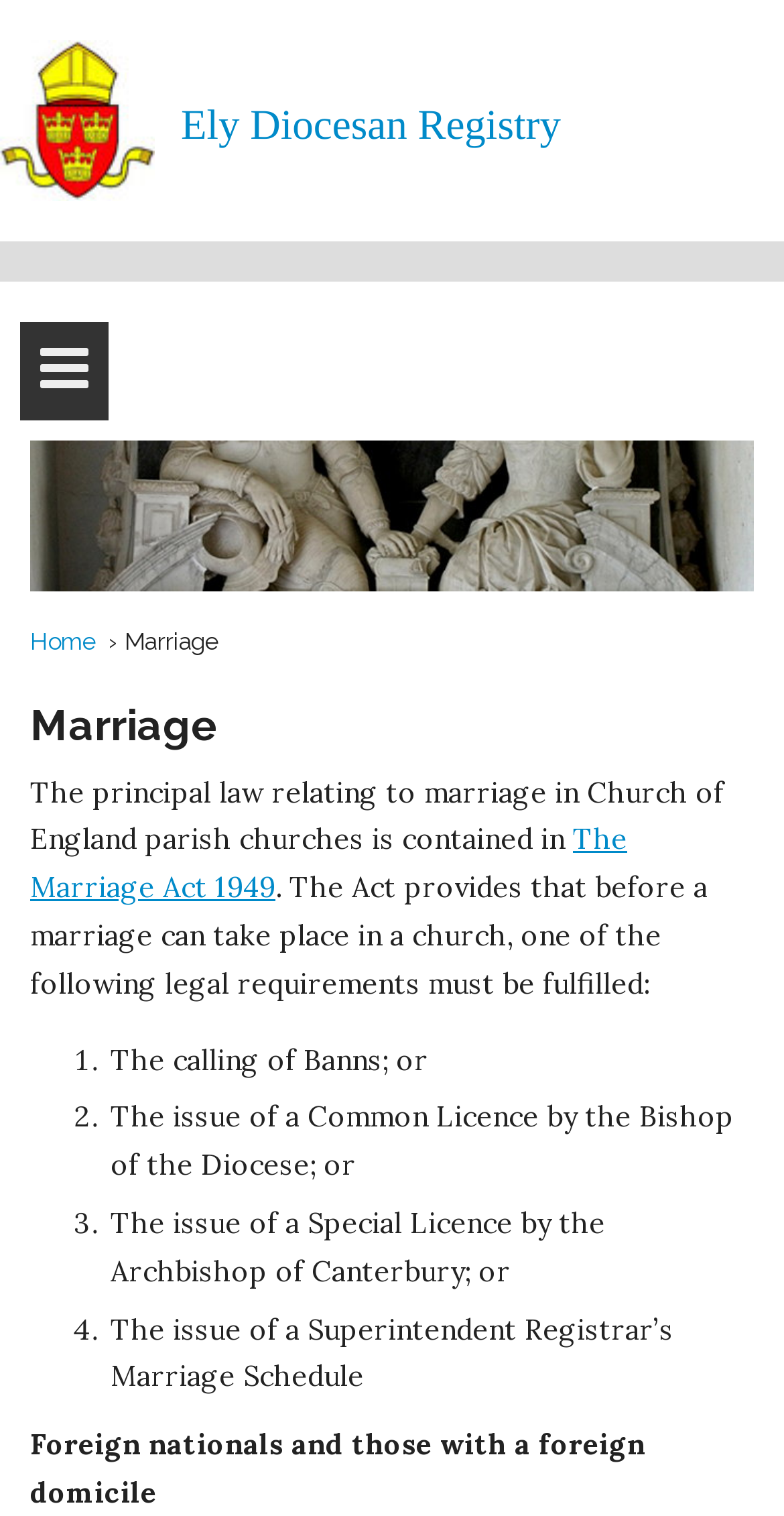Based on the element description, predict the bounding box coordinates (top-left x, top-left y, bottom-right x, bottom-right y) for the UI element in the screenshot: Skip to main menu

[0.0, 0.0, 0.315, 0.032]